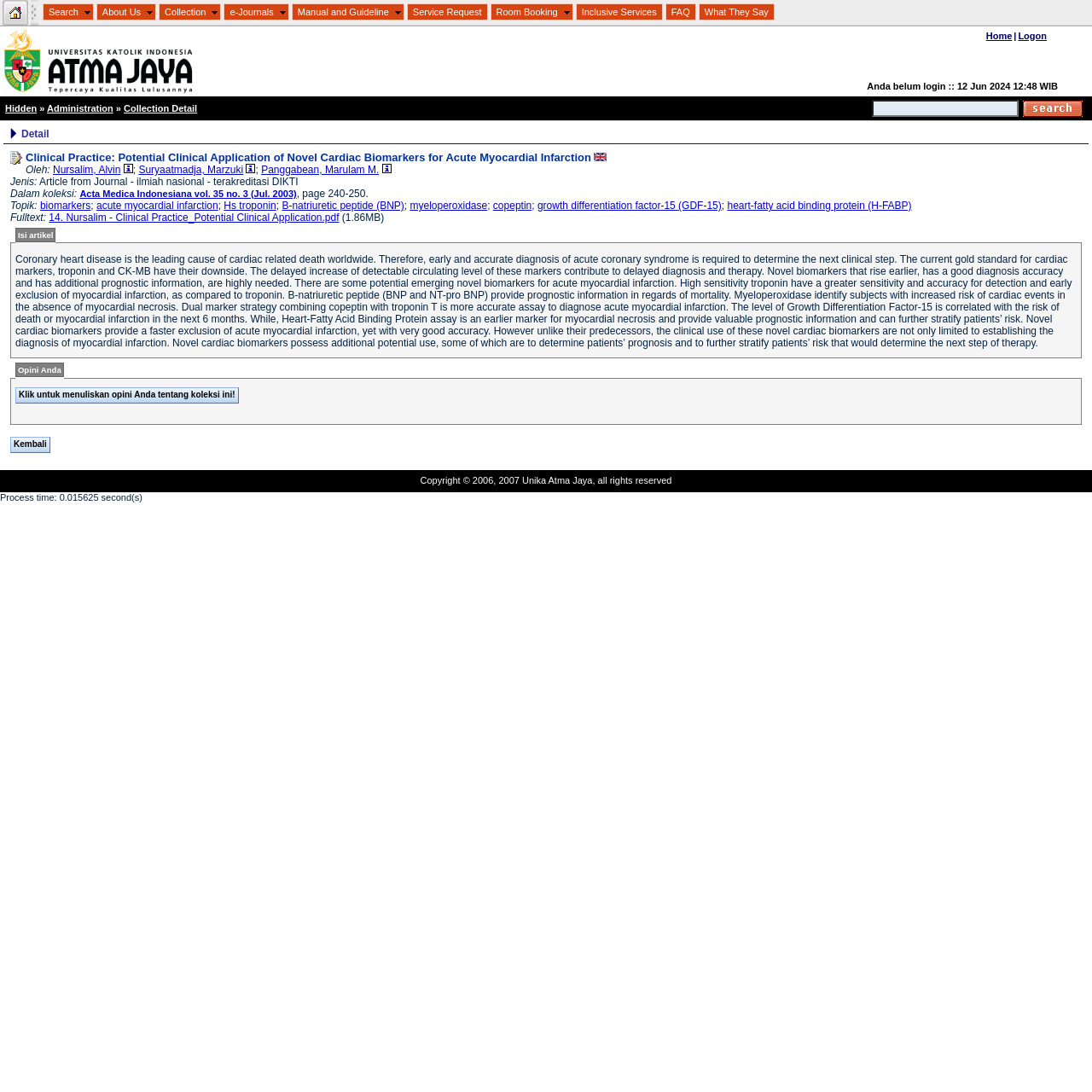Find the bounding box coordinates of the area that needs to be clicked in order to achieve the following instruction: "View Collection Detail". The coordinates should be specified as four float numbers between 0 and 1, i.e., [left, top, right, bottom].

[0.113, 0.095, 0.181, 0.104]